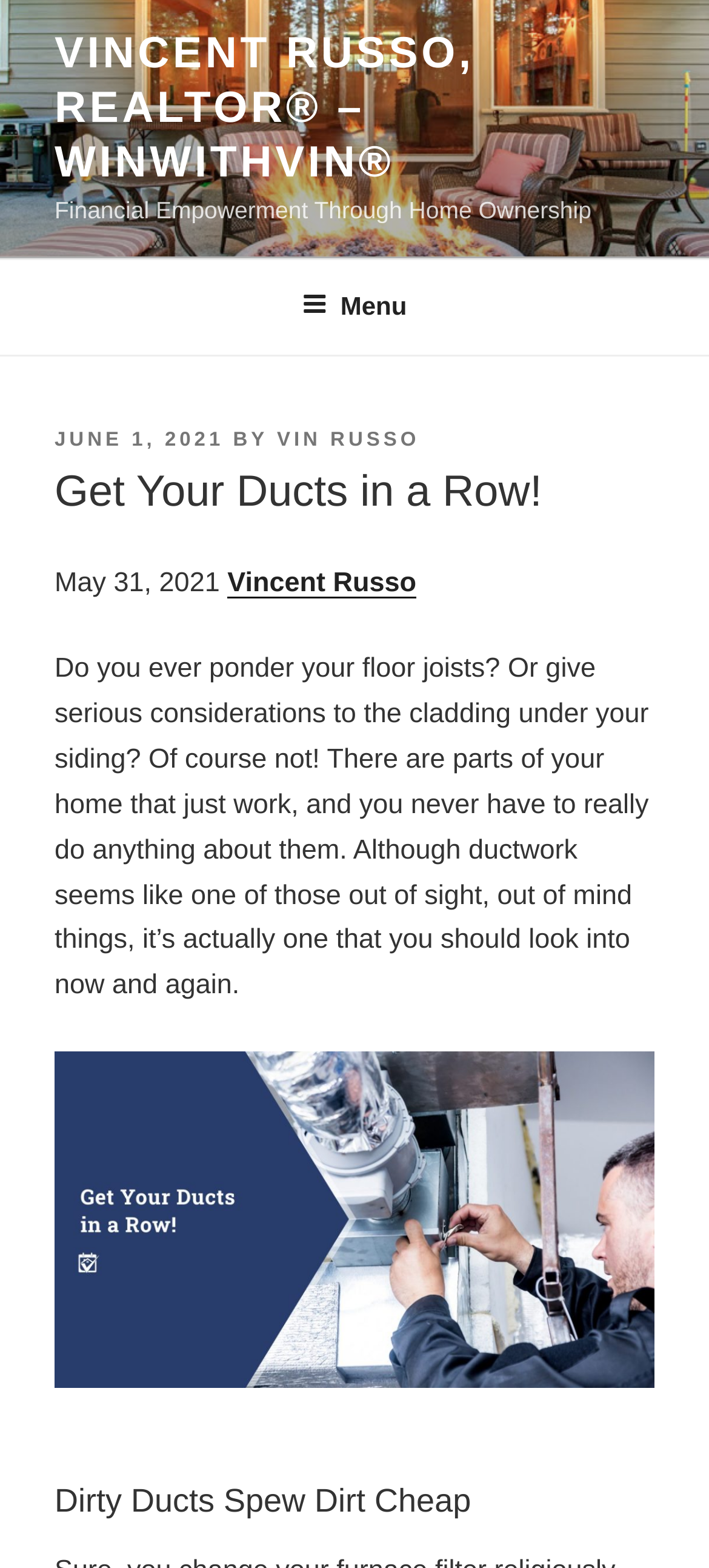Use the information in the screenshot to answer the question comprehensively: What is the topic of the latest article?

The latest article on this webpage appears to be about ductwork, as indicated by the heading 'Get Your Ducts in a Row!' and the subsequent text that discusses the importance of maintaining one's ducts.